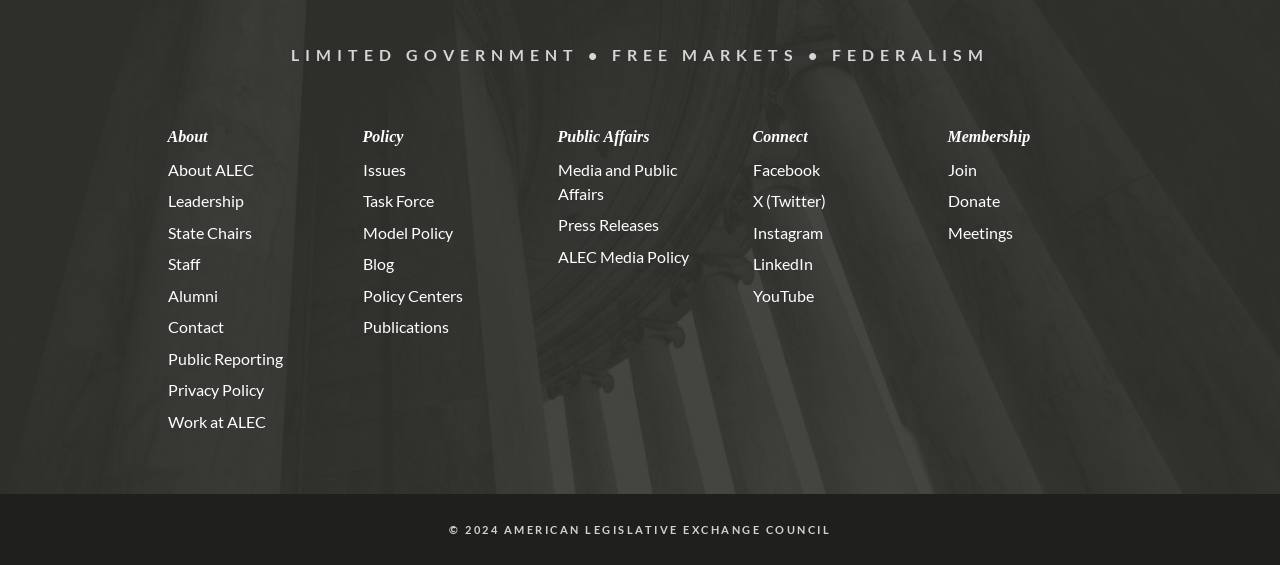What is the purpose of the 'Join' link?
Using the information from the image, give a concise answer in one word or a short phrase.

To become a member